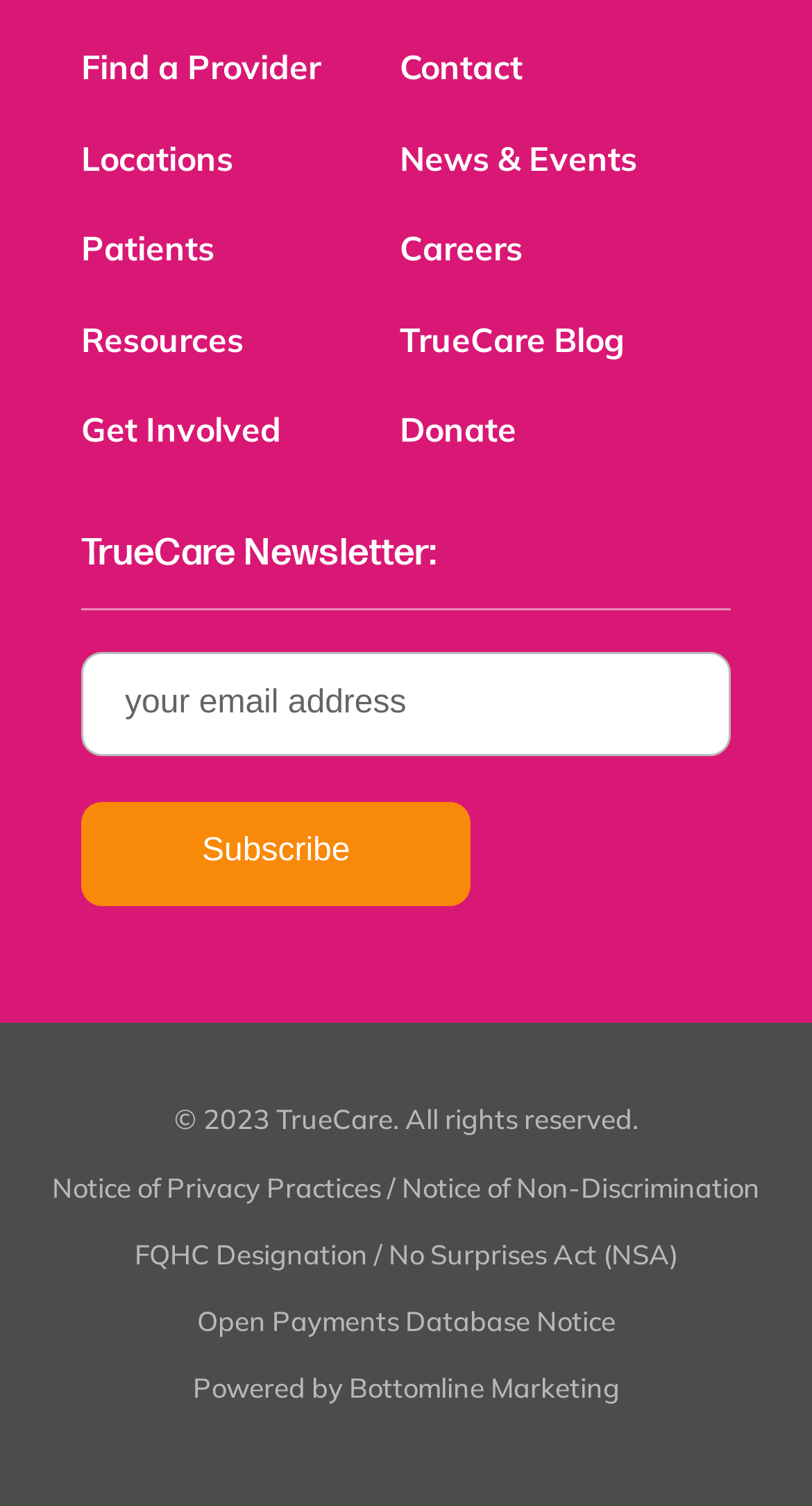Who powers the website?
Provide a detailed answer to the question using information from the image.

The StaticText element with the text 'Powered by' is followed by a link with the text 'Bottomline Marketing', which suggests that Bottomline Marketing powers the website.